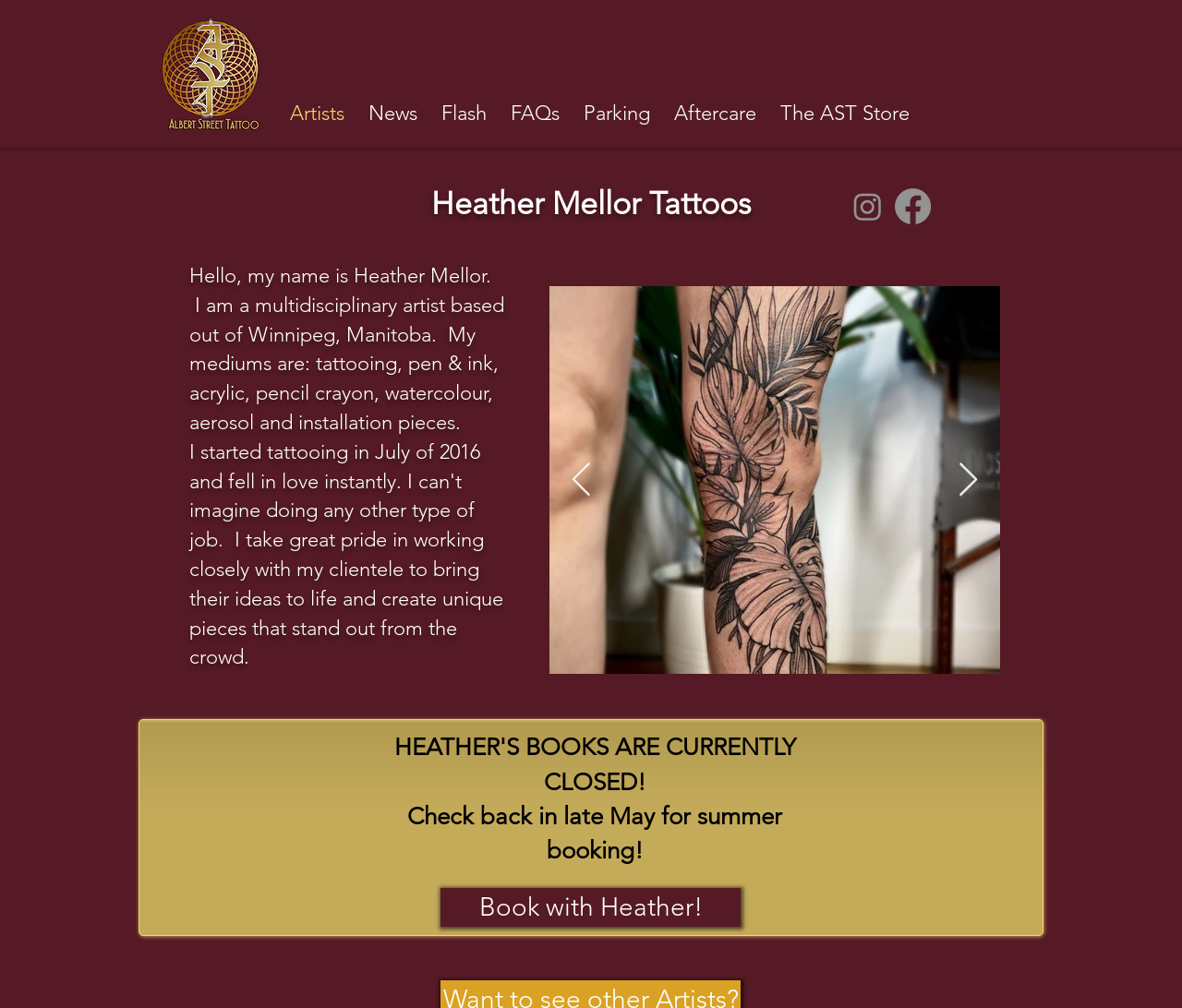Could you identify the text that serves as the heading for this webpage?

Heather Mellor Tattoos